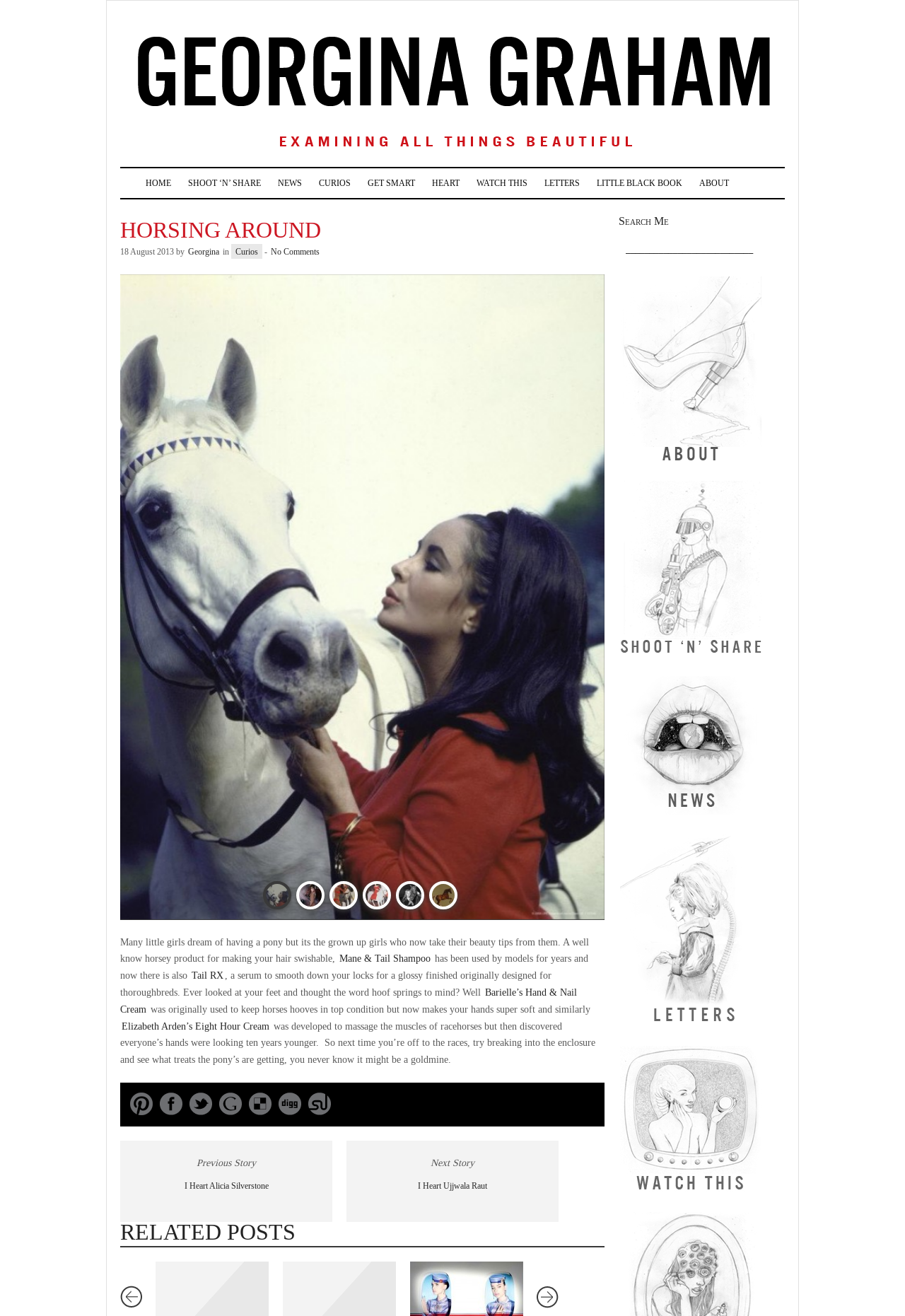How many related posts are there?
Use the image to answer the question with a single word or phrase.

2